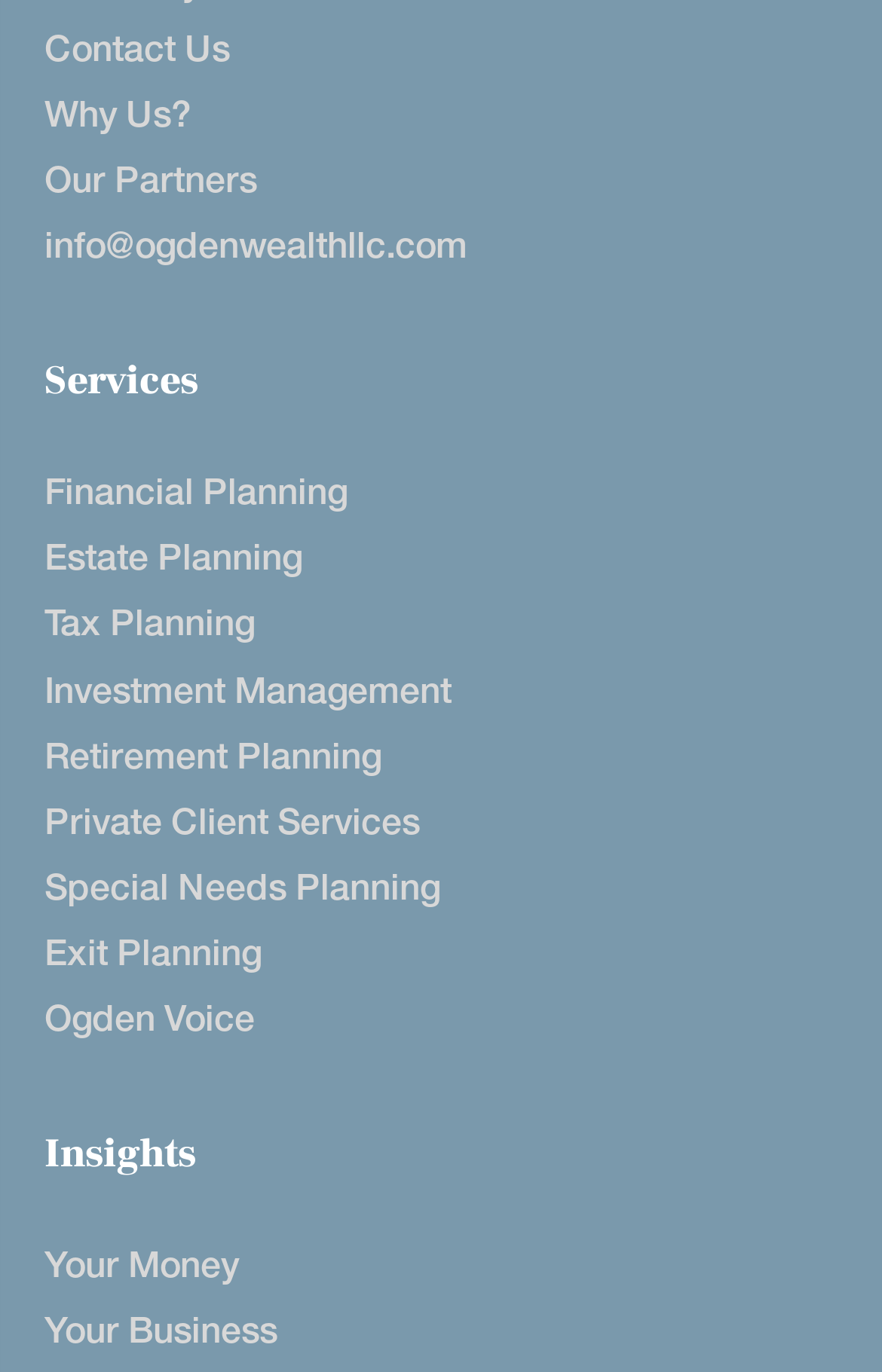Can you specify the bounding box coordinates of the area that needs to be clicked to fulfill the following instruction: "Check out Ogden Voice"?

[0.05, 0.727, 0.288, 0.759]